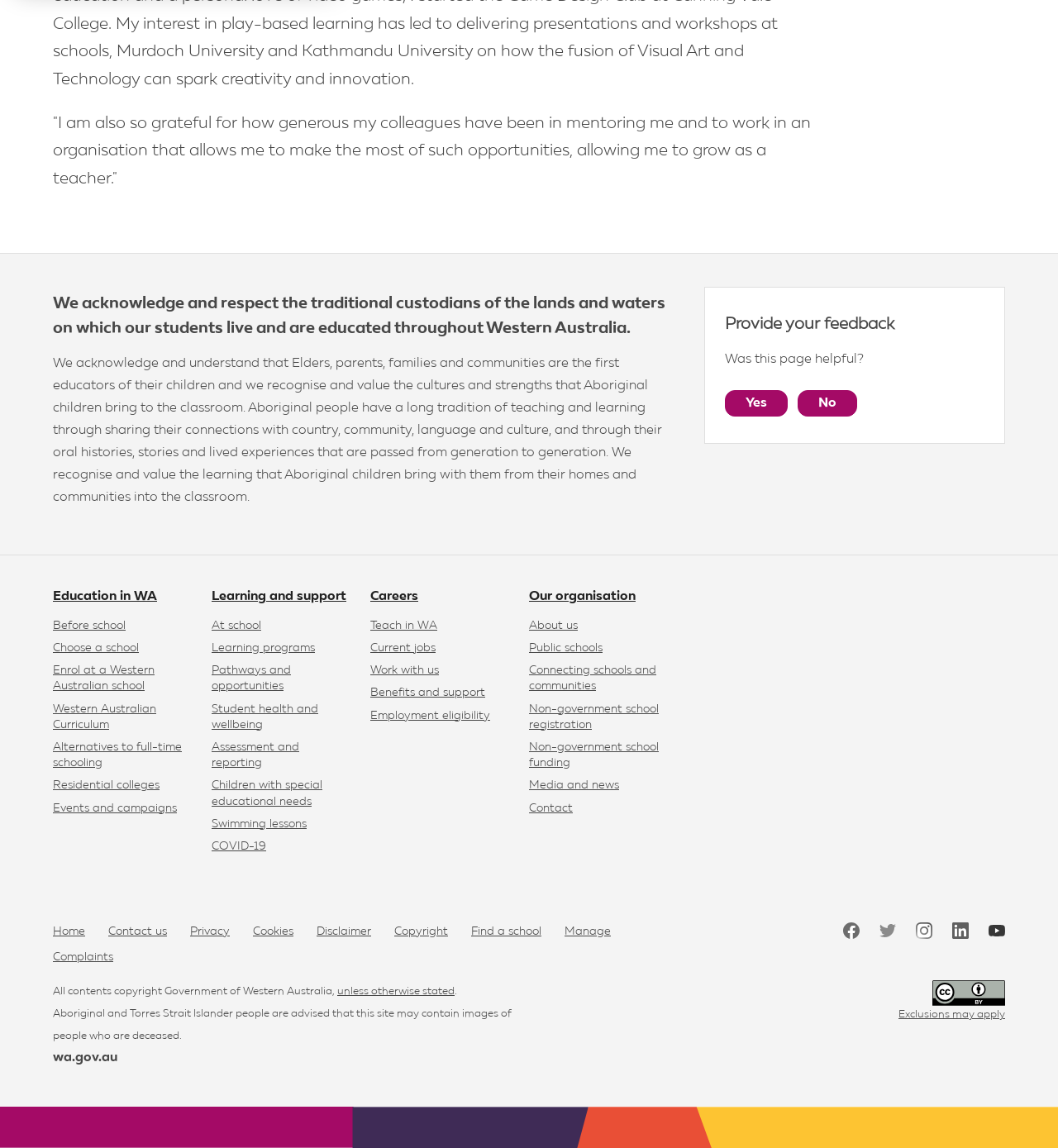What is the purpose of the 'Provide your feedback' section?
Please answer using one word or phrase, based on the screenshot.

To rate page helpfulness